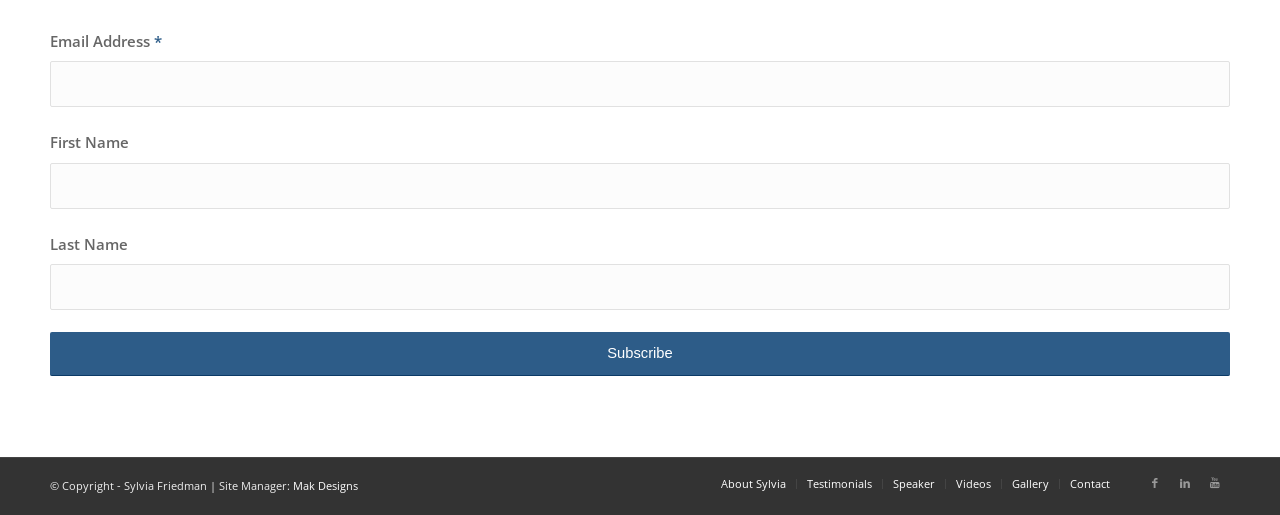Could you locate the bounding box coordinates for the section that should be clicked to accomplish this task: "Visit About Sylvia".

[0.563, 0.925, 0.614, 0.954]